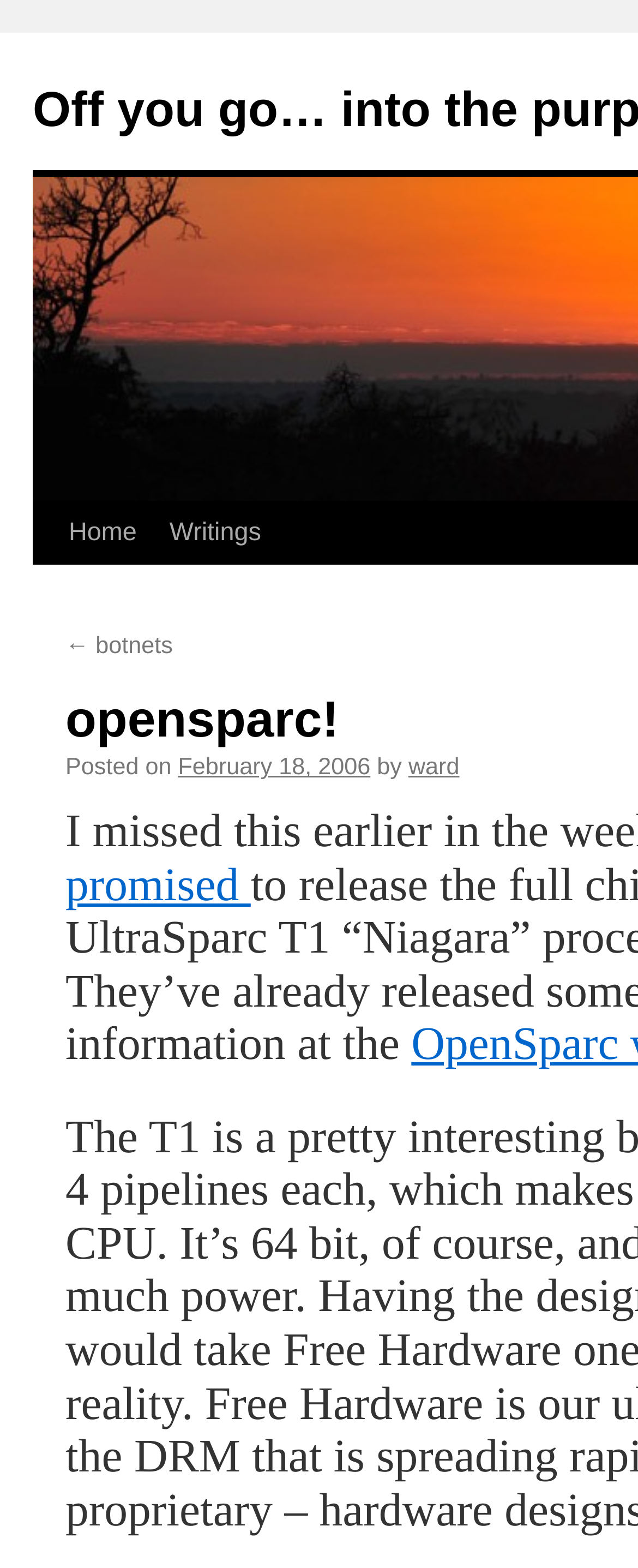What are the main sections of the website?
Answer the question with as much detail as you can, using the image as a reference.

The main sections of the website can be found in the top navigation bar, which includes links to 'Home' and 'Writings'.